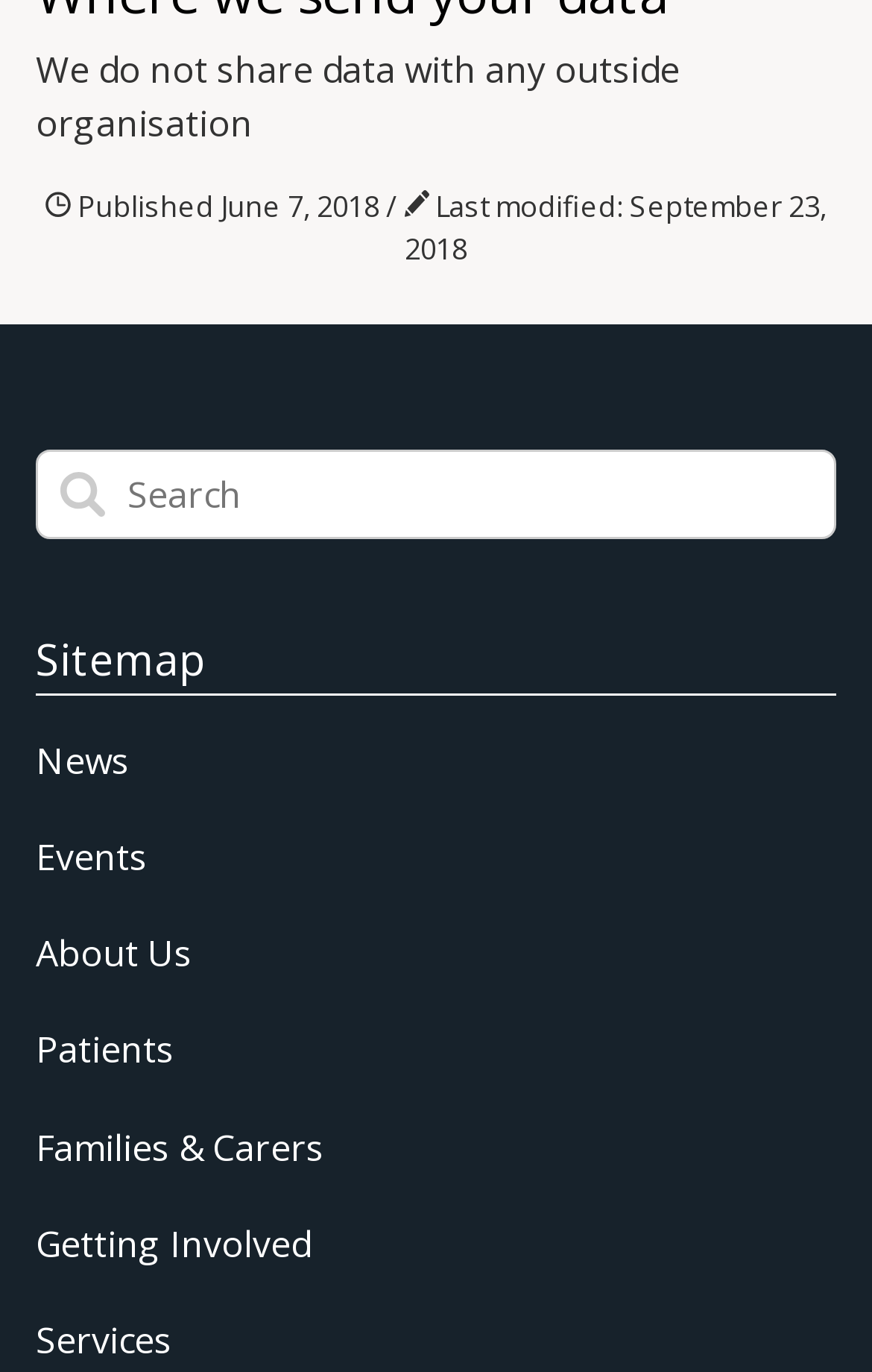What is the date of last modification?
Provide a short answer using one word or a brief phrase based on the image.

September 23, 2018